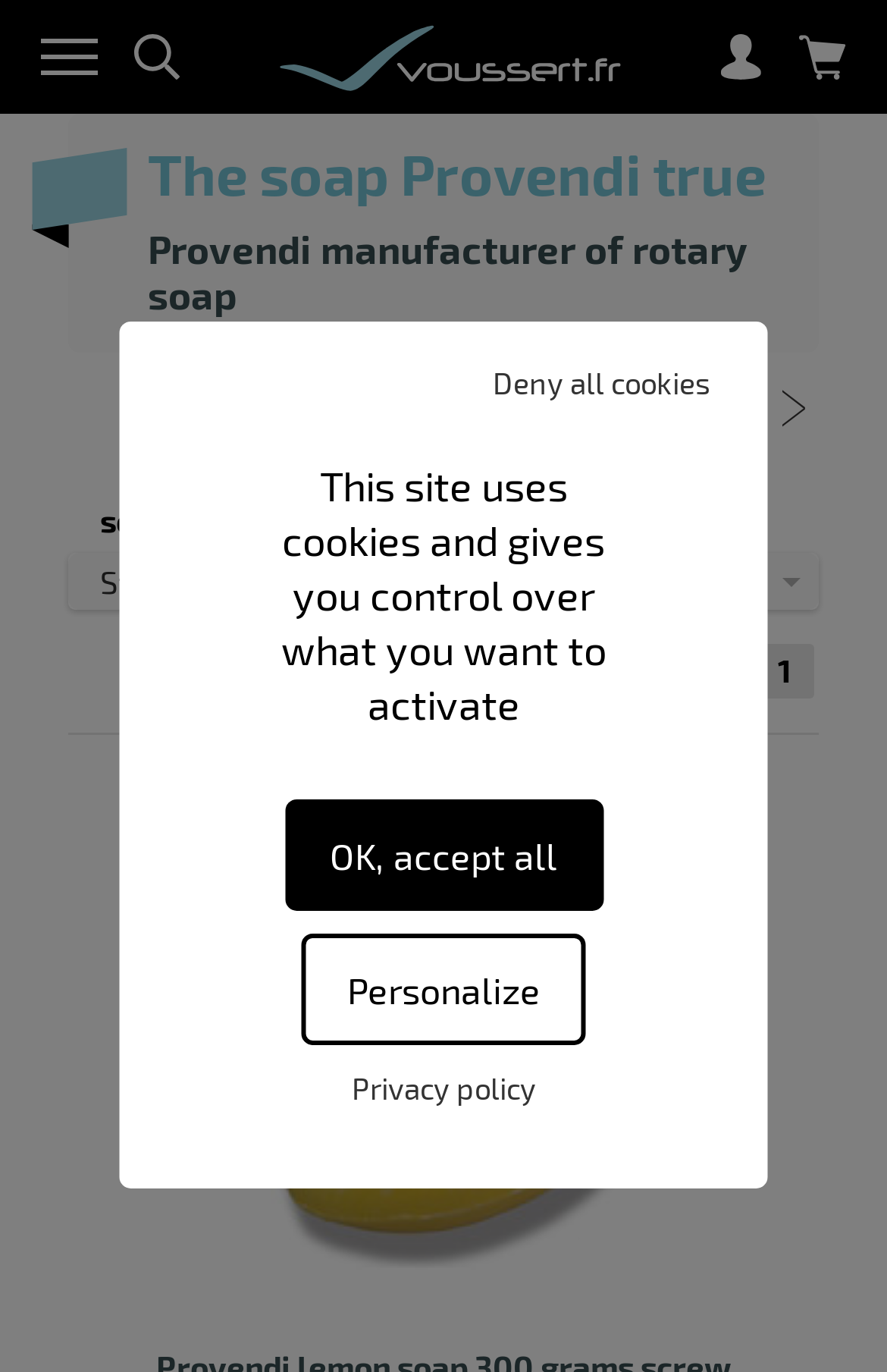How many buttons are in the cookies management panel?
Using the image as a reference, answer the question with a short word or phrase.

3